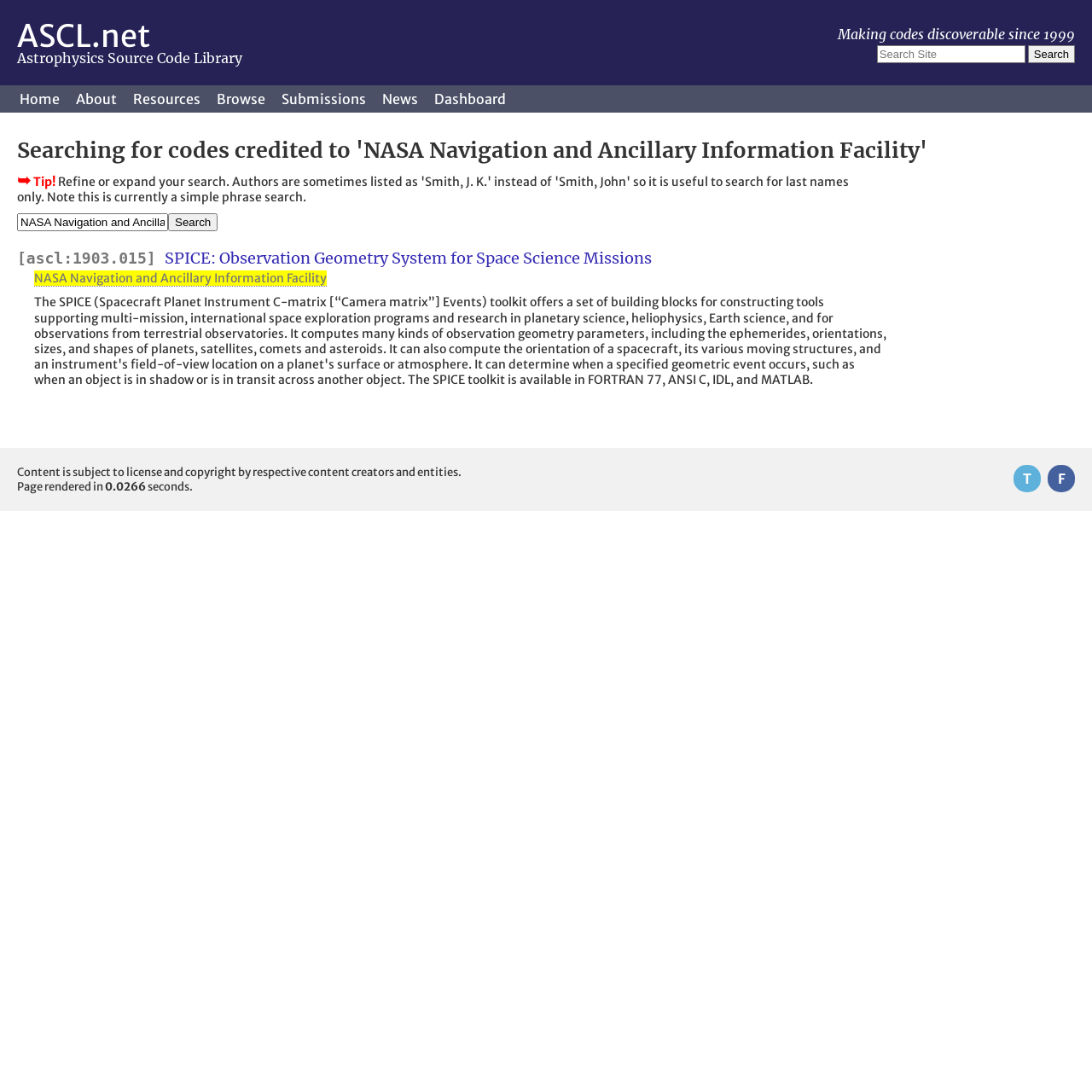Please study the image and answer the question comprehensively:
What is the rendering time of the page?

The rendering time of the page is obtained from the text 'Page rendered in 0.0266 seconds.' at the bottom of the webpage.